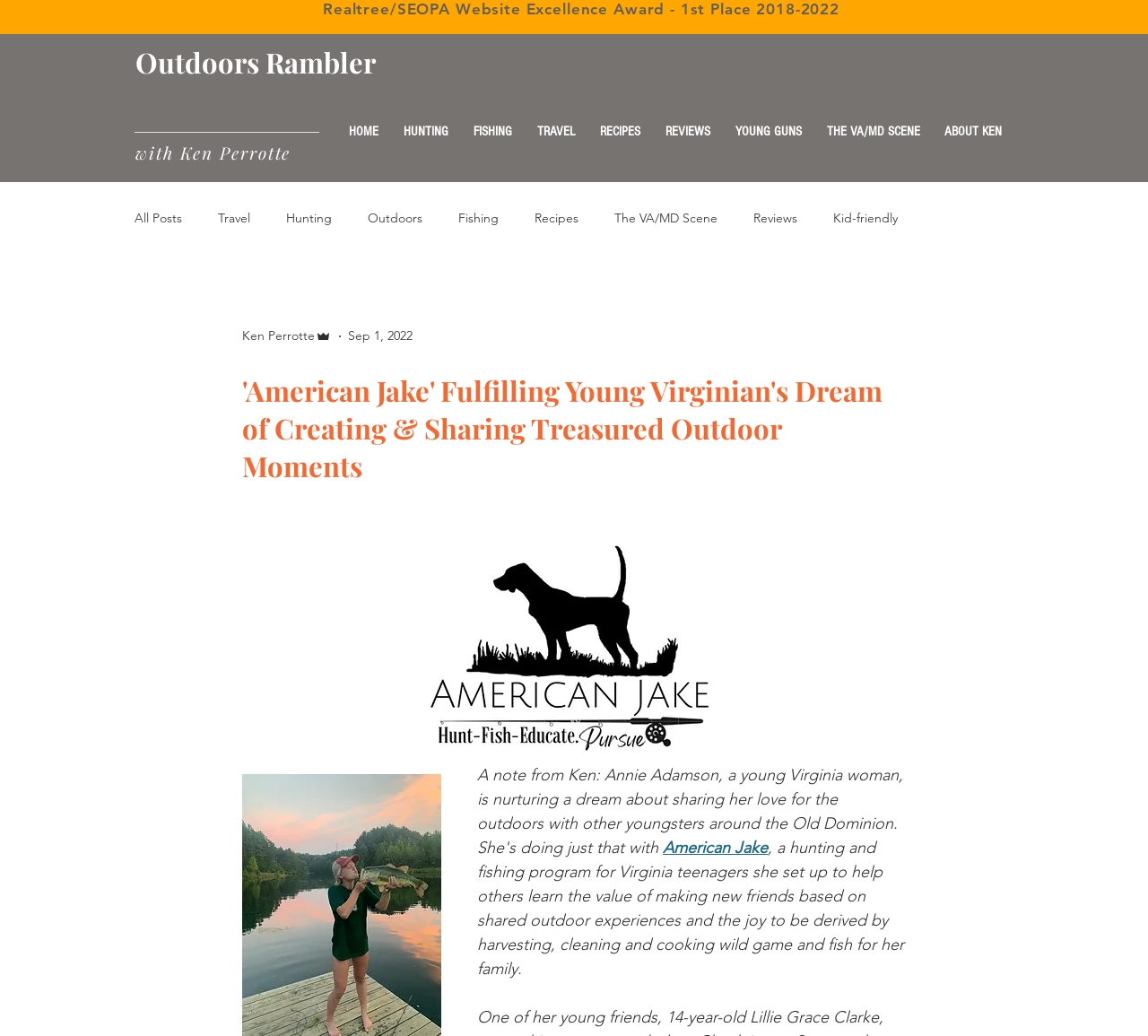Please locate the clickable area by providing the bounding box coordinates to follow this instruction: "Visit 'Outdoors Rambler'".

[0.118, 0.042, 0.327, 0.114]